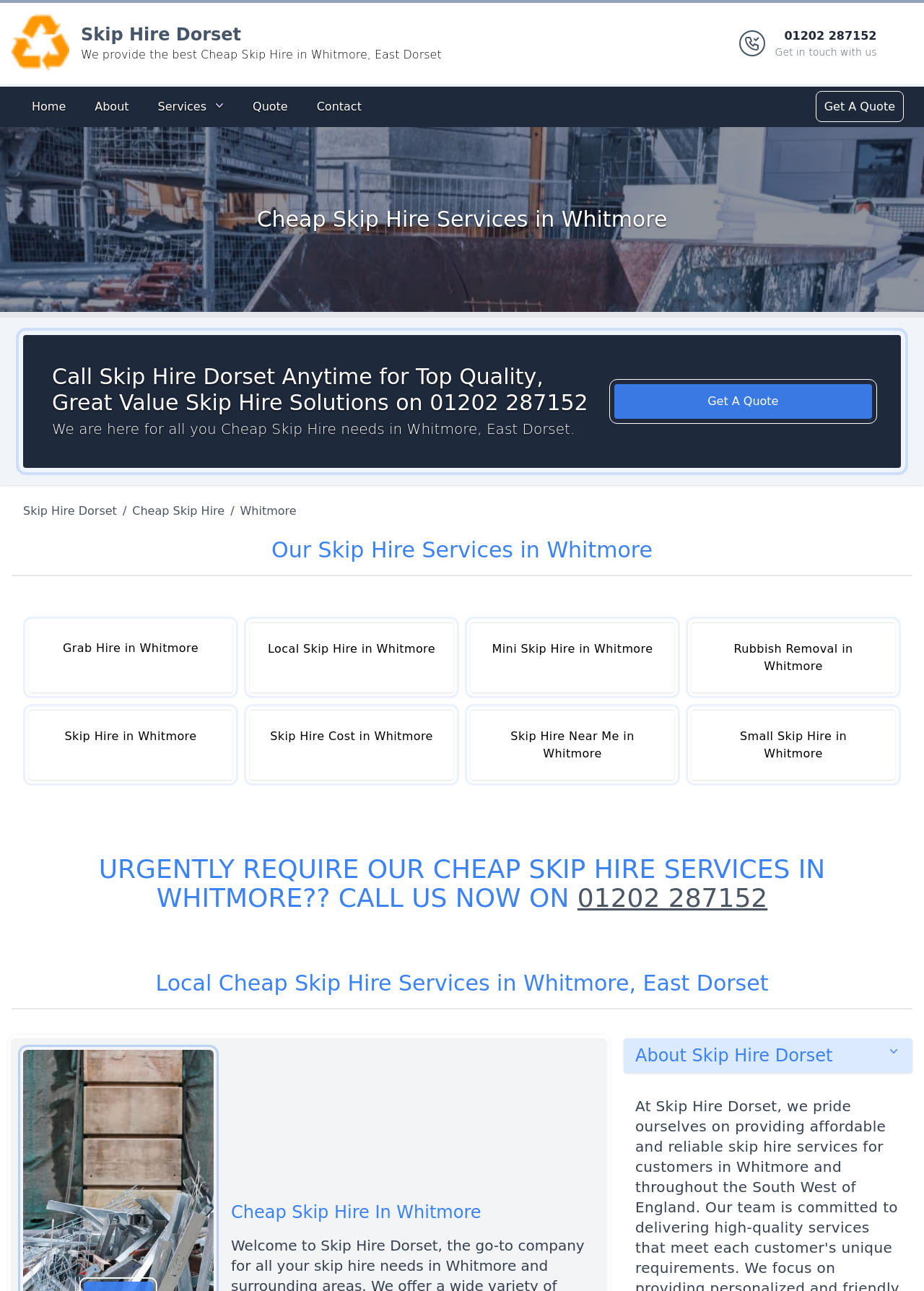Locate the bounding box coordinates of the element's region that should be clicked to carry out the following instruction: "Get a quote for skip hire services". The coordinates need to be four float numbers between 0 and 1, i.e., [left, top, right, bottom].

[0.886, 0.073, 0.975, 0.092]